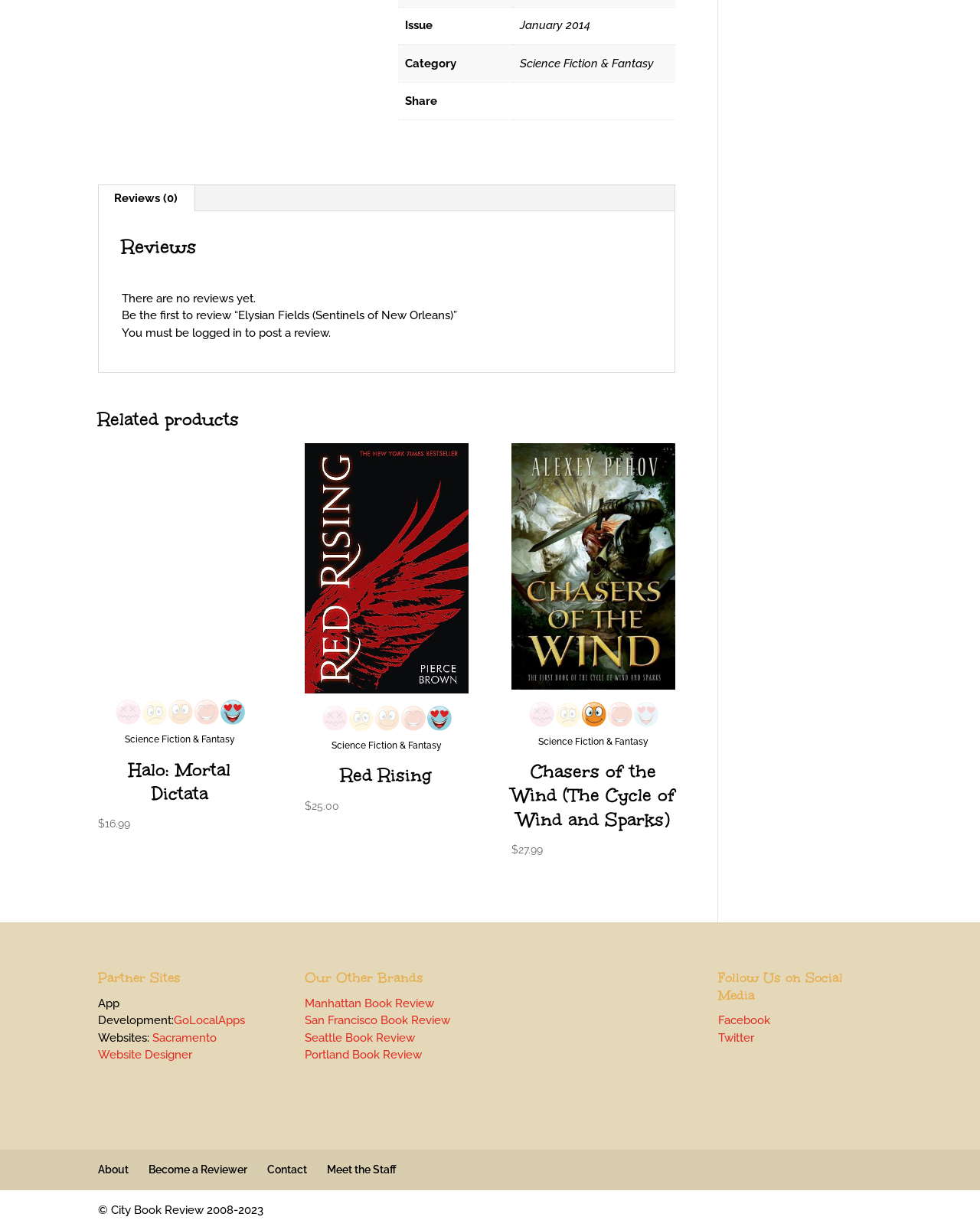How many related products are shown?
Look at the screenshot and respond with a single word or phrase.

4